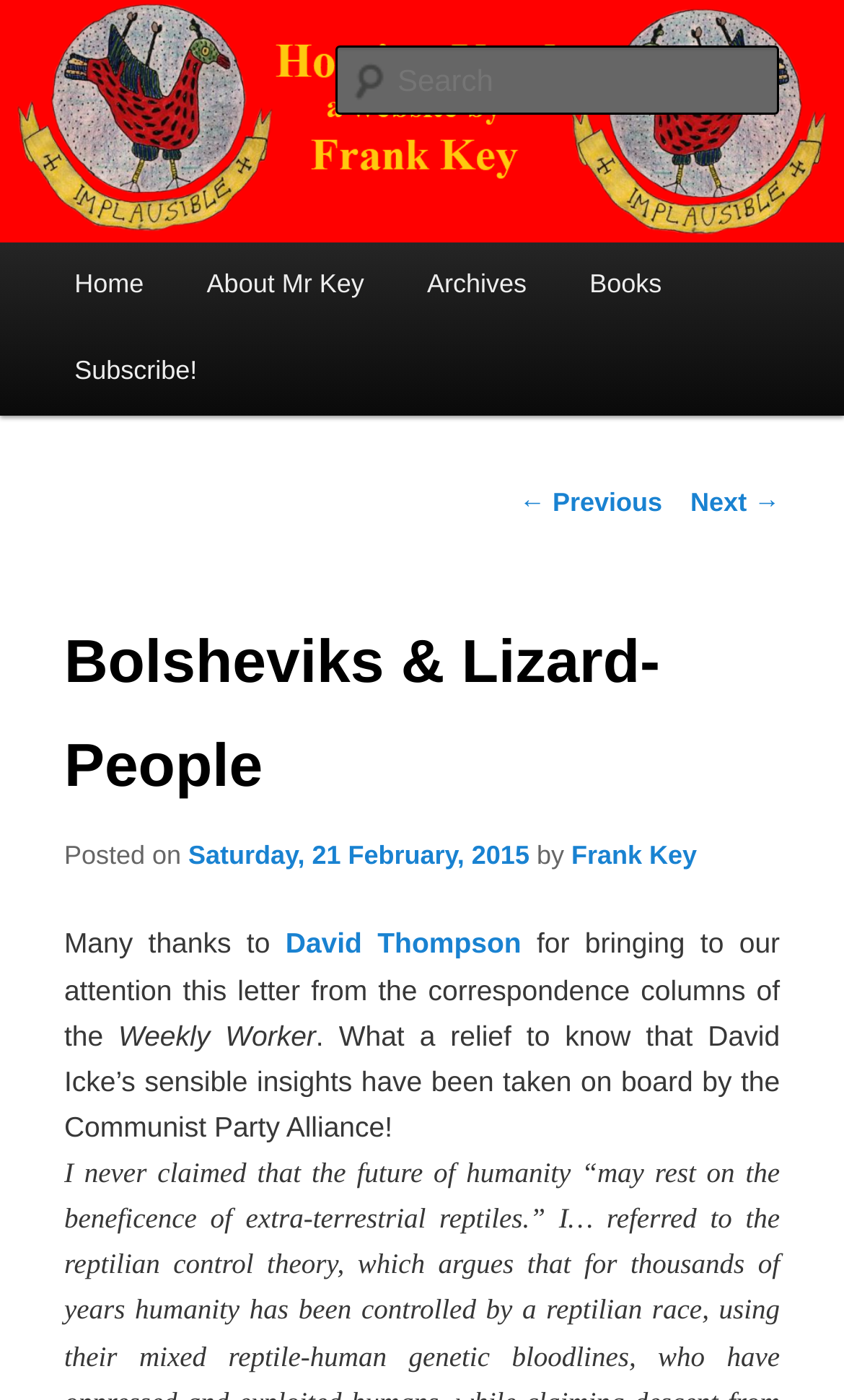Please provide a comprehensive response to the question below by analyzing the image: 
Who is the author of the current post?

The author of the current post can be determined by looking at the link element 'Frank Key' within the main content area of the page. This link is preceded by the text 'by', which suggests that it is the author of the post.